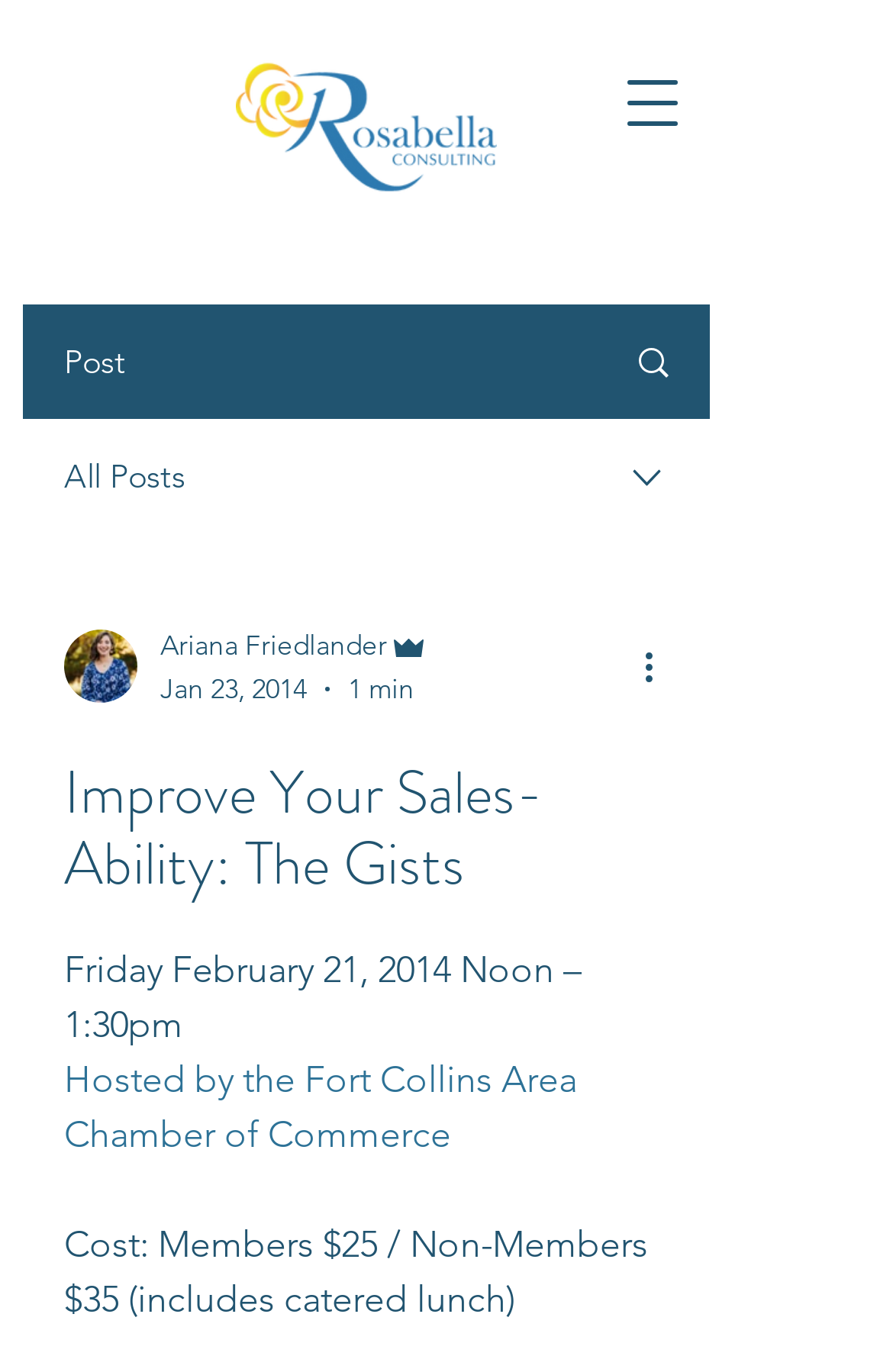Kindly respond to the following question with a single word or a brief phrase: 
Who is the author of the article?

Ariana Friedlander